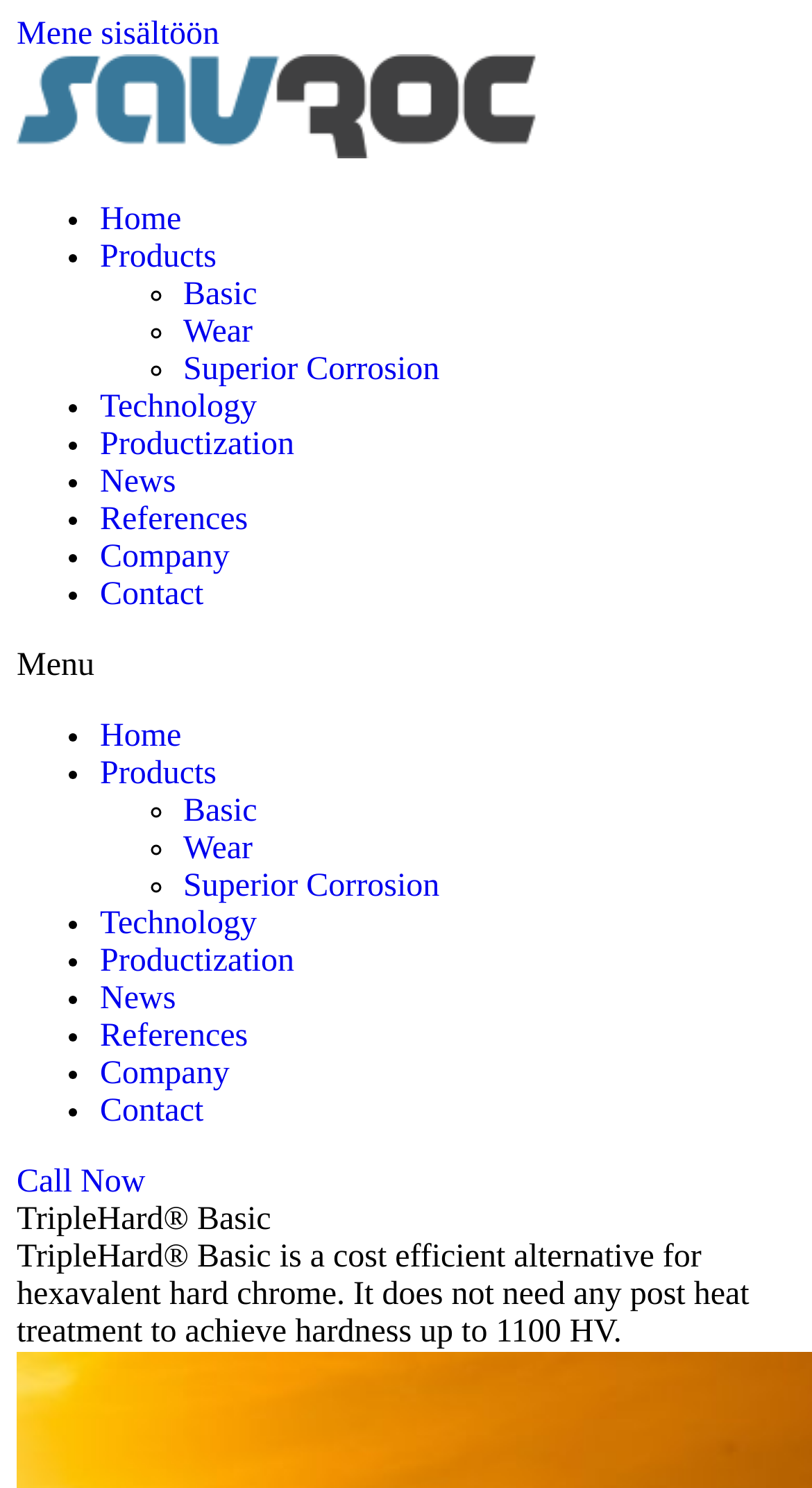Is the menu toggle button expanded?
Answer the question using a single word or phrase, according to the image.

False